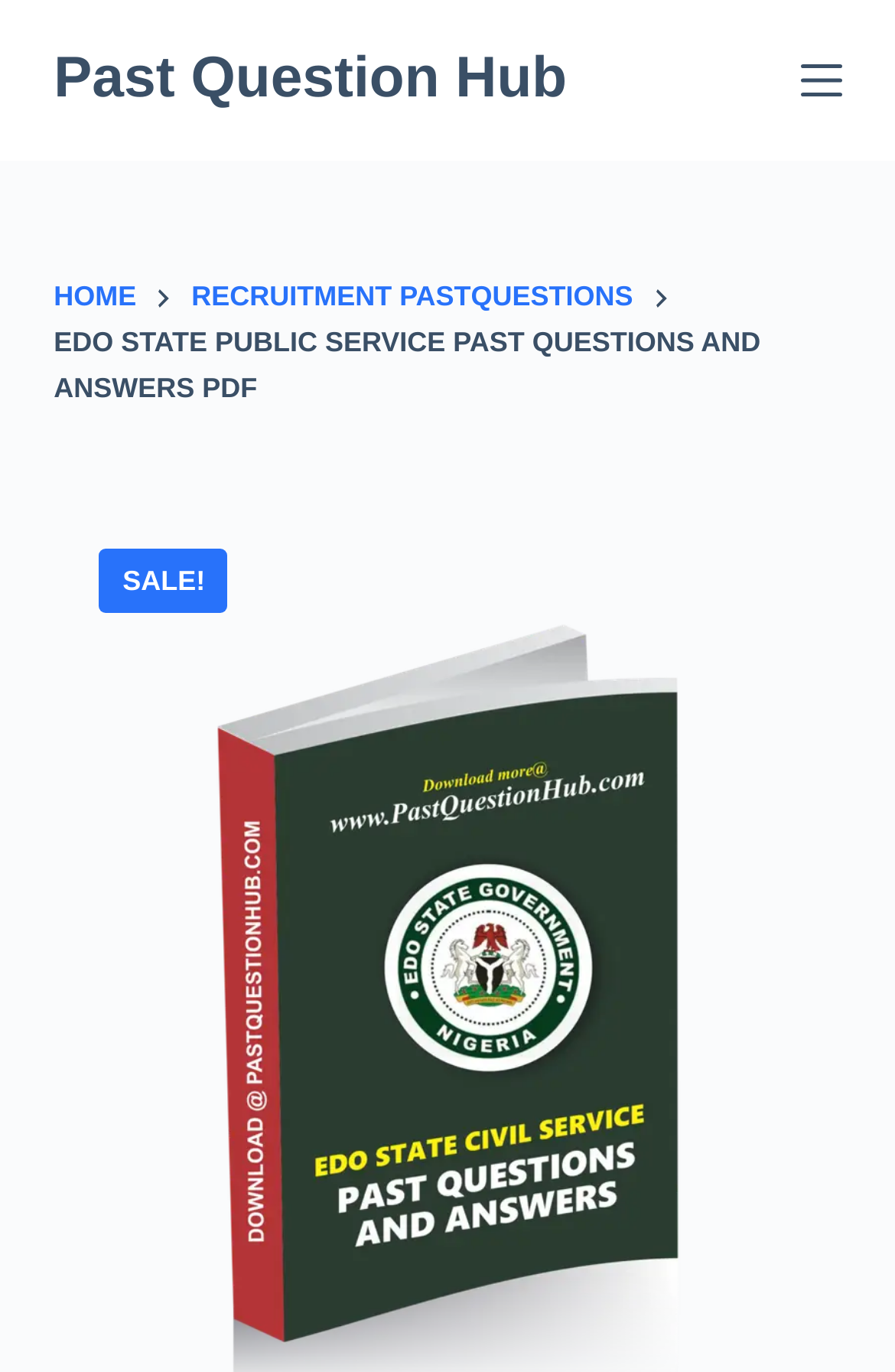Generate the text content of the main headline of the webpage.

Edo State Public Service Past Questions and Answers Pdf